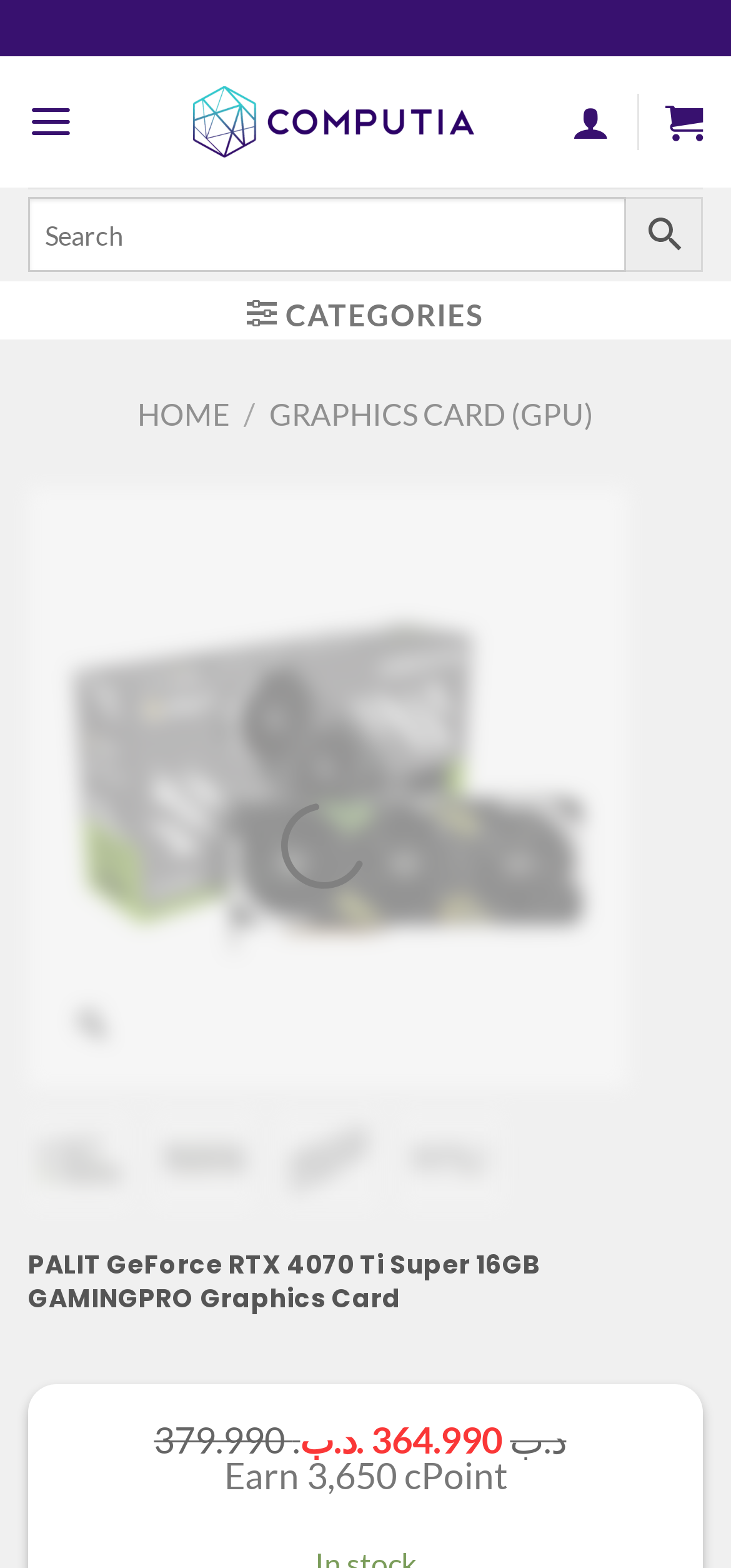Using the webpage screenshot, locate the HTML element that fits the following description and provide its bounding box: "parent_node: Search name="s" placeholder="Search"".

[0.038, 0.126, 0.856, 0.173]